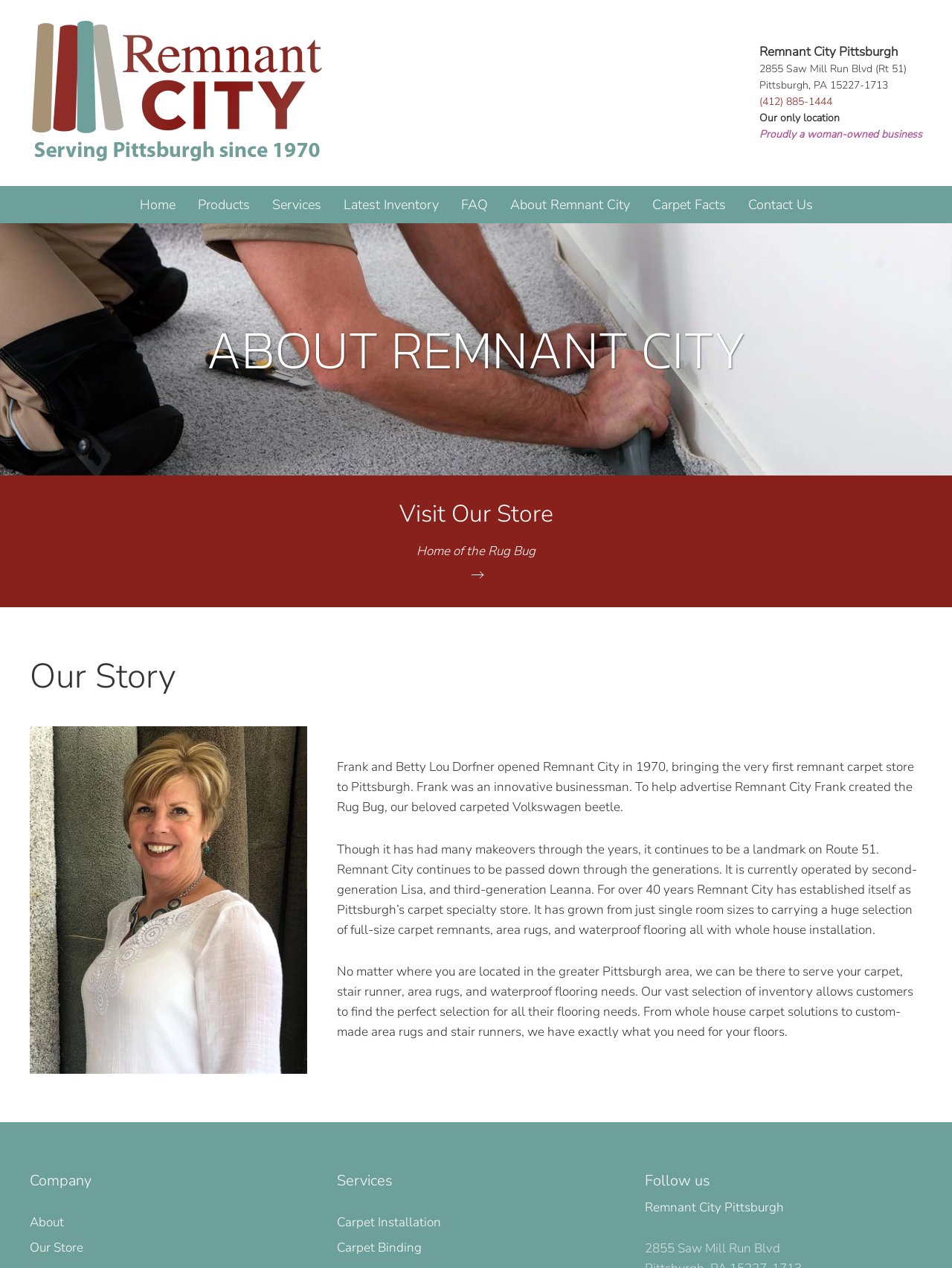Given the element description: "About Remnant City", predict the bounding box coordinates of the UI element it refers to, using four float numbers between 0 and 1, i.e., [left, top, right, bottom].

[0.536, 0.147, 0.661, 0.176]